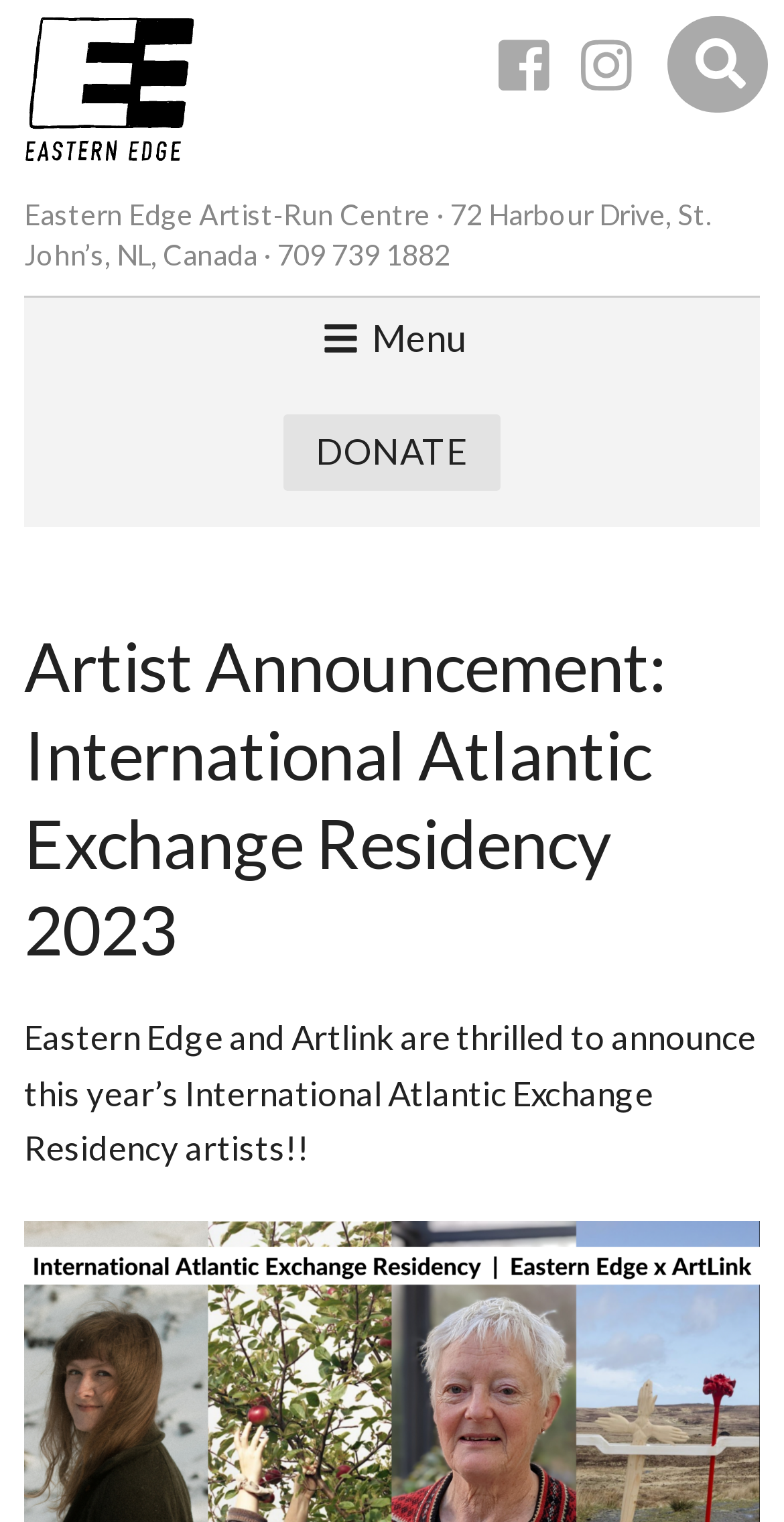What is the address of Eastern Edge Gallery?
Refer to the image and answer the question using a single word or phrase.

72 Harbour Drive, St. John’s, NL, Canada